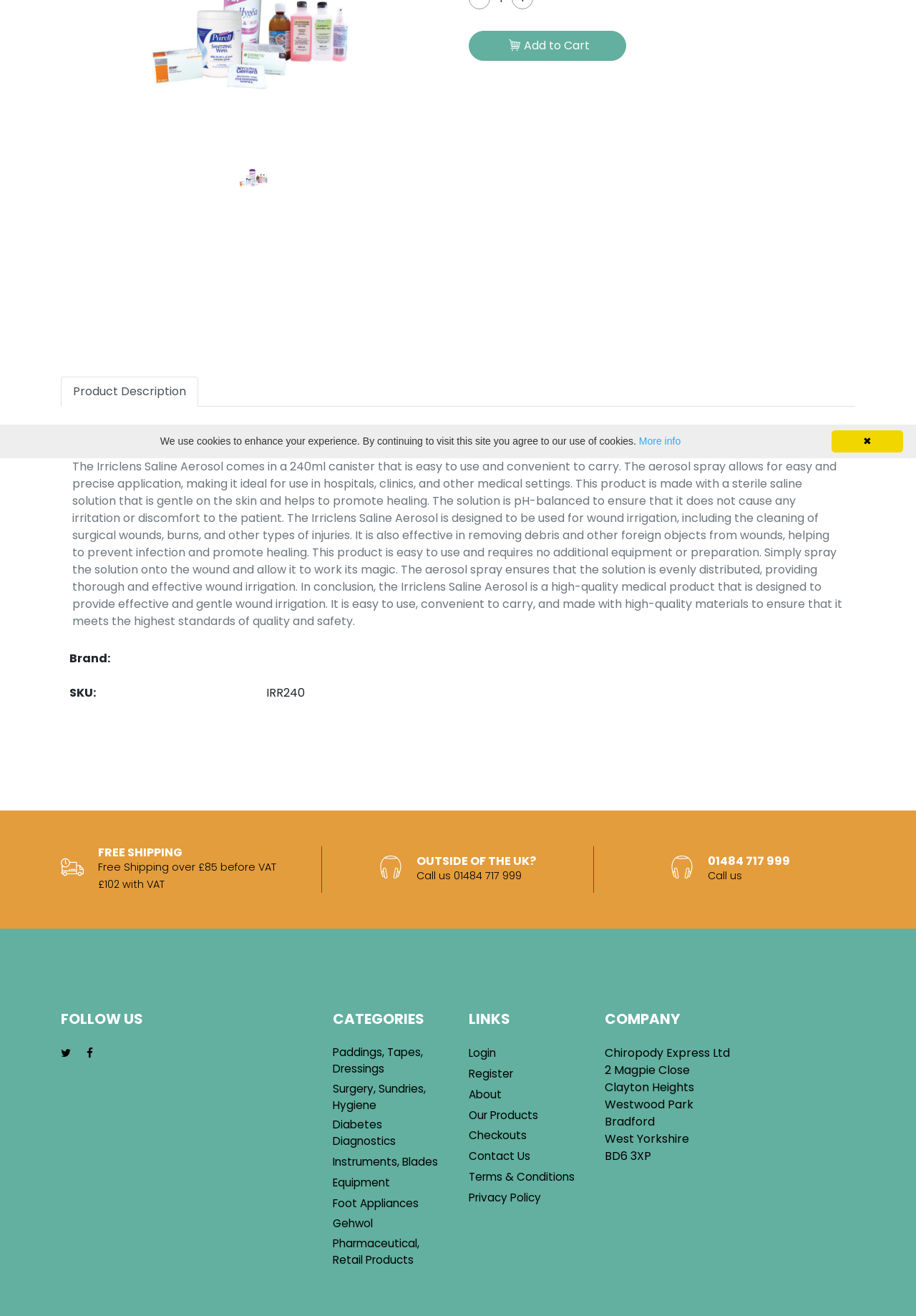From the webpage screenshot, predict the bounding box of the UI element that matches this description: "More info".

[0.698, 0.33, 0.743, 0.341]